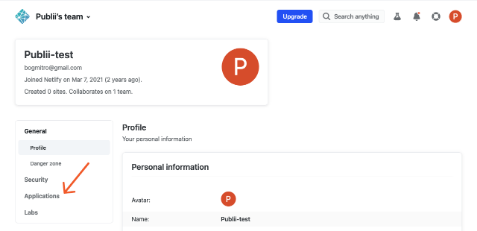Refer to the image and provide an in-depth answer to the question: 
What is located in the top right corner of the interface?

The top right corner of the interface features a user icon and an 'Upgrade' button, suggesting available options for enhancing the user's account.